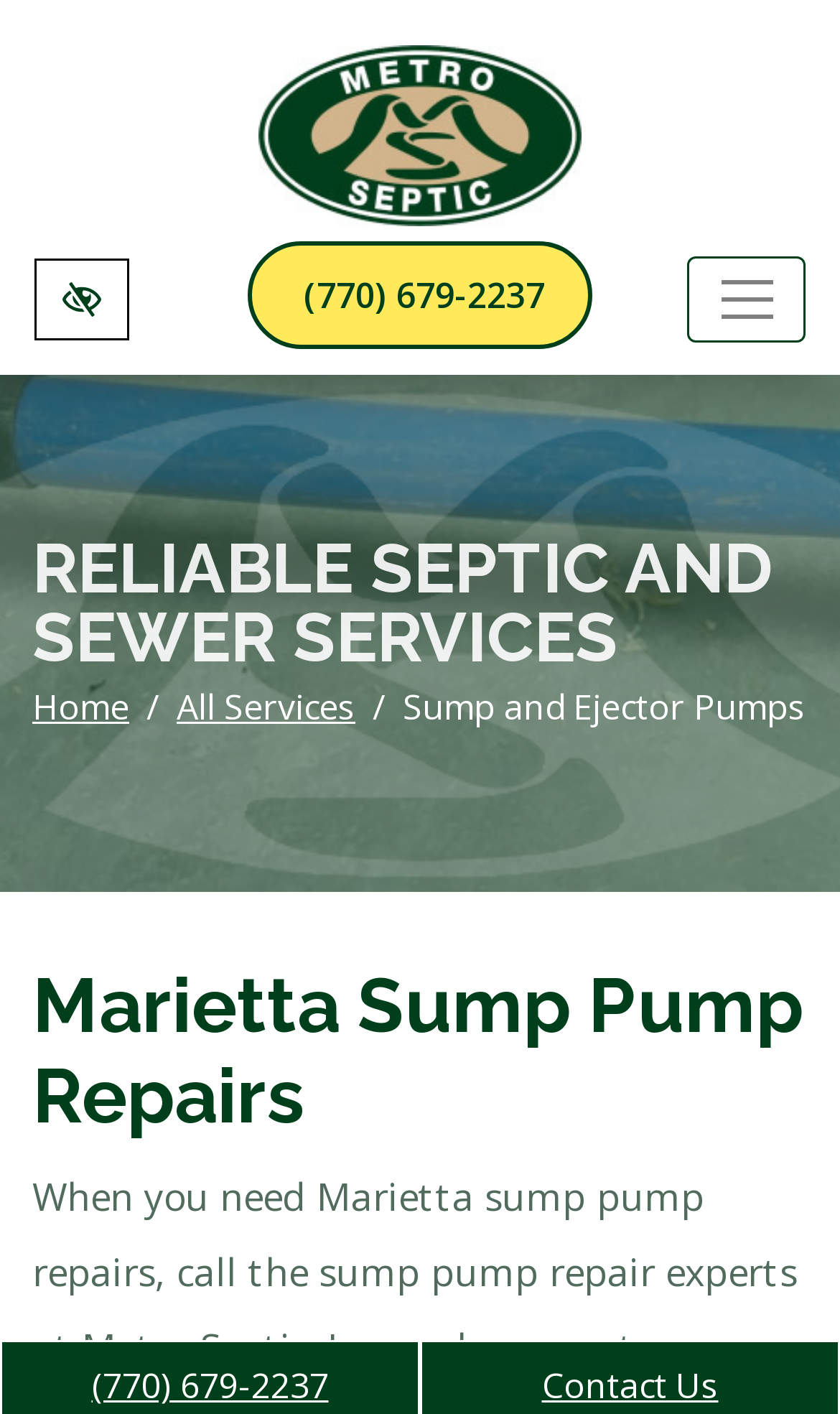What is the main navigation orientation? Please answer the question using a single word or phrase based on the image.

horizontal